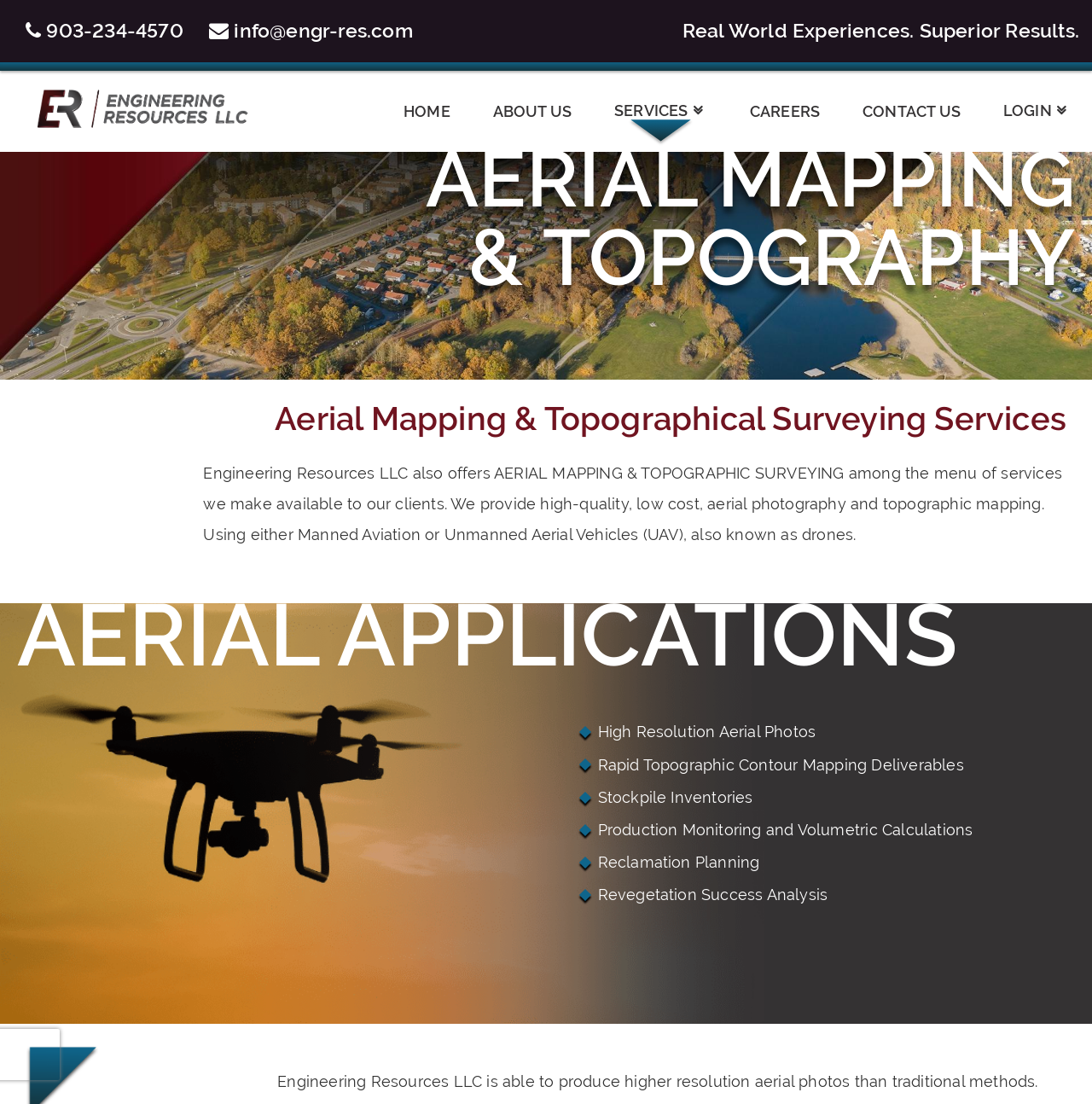Identify the bounding box coordinates of the clickable section necessary to follow the following instruction: "Go to the home page". The coordinates should be presented as four float numbers from 0 to 1, i.e., [left, top, right, bottom].

[0.35, 0.083, 0.432, 0.119]